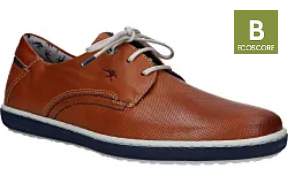What is the color of the shoes?
Using the image, elaborate on the answer with as much detail as possible.

The color of the shoes can be determined by reading the caption, which describes the shoes as being presented in a warm chestnut brown color.